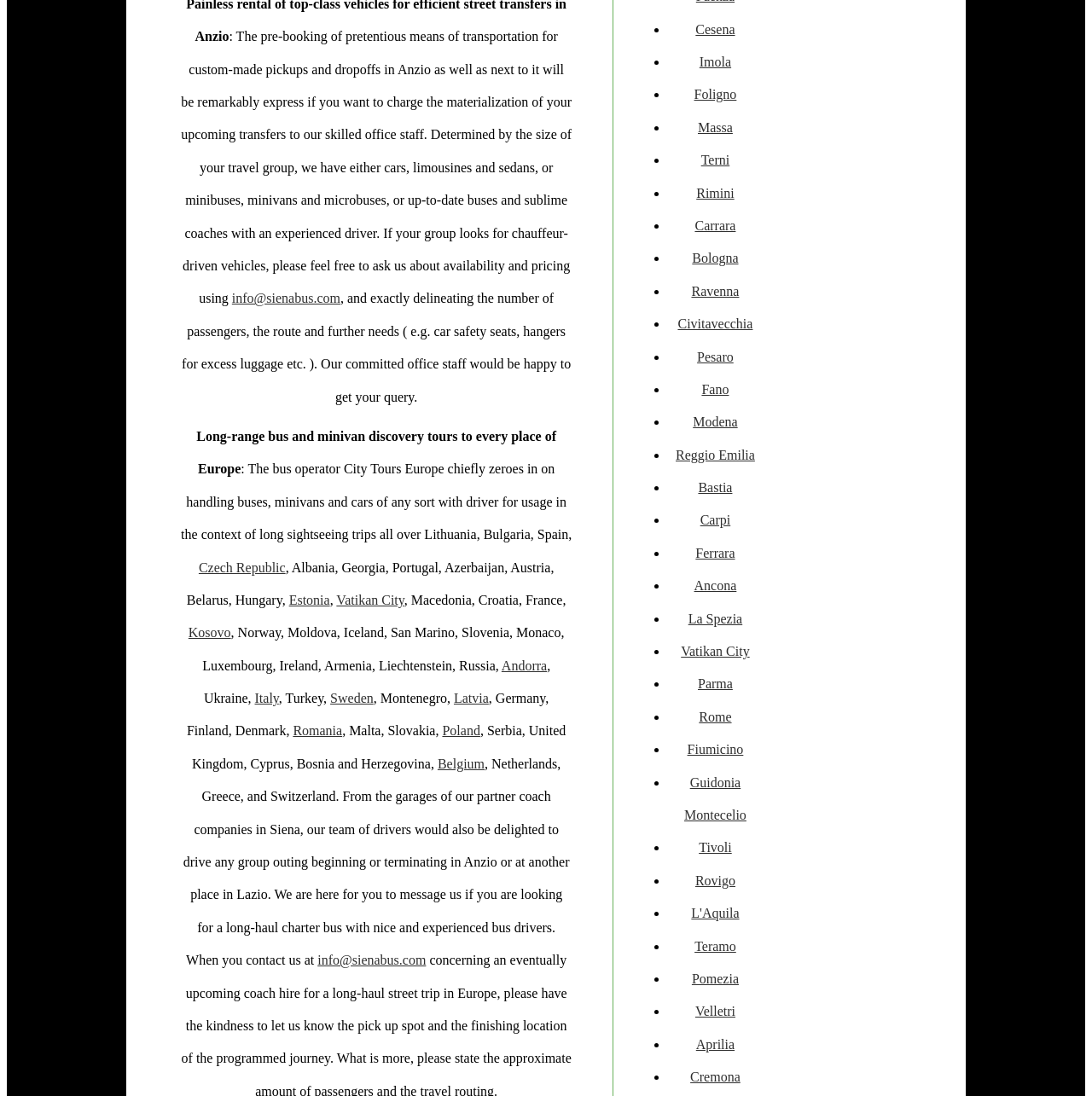Please answer the following question as detailed as possible based on the image: 
What type of vehicles does the company offer?

The company offers various types of vehicles, which are mentioned in the text 'we have either cars, limousines and sedans, or minibuses, minivans and microbuses, or up-to-date buses and sublime coaches with an experienced driver'.